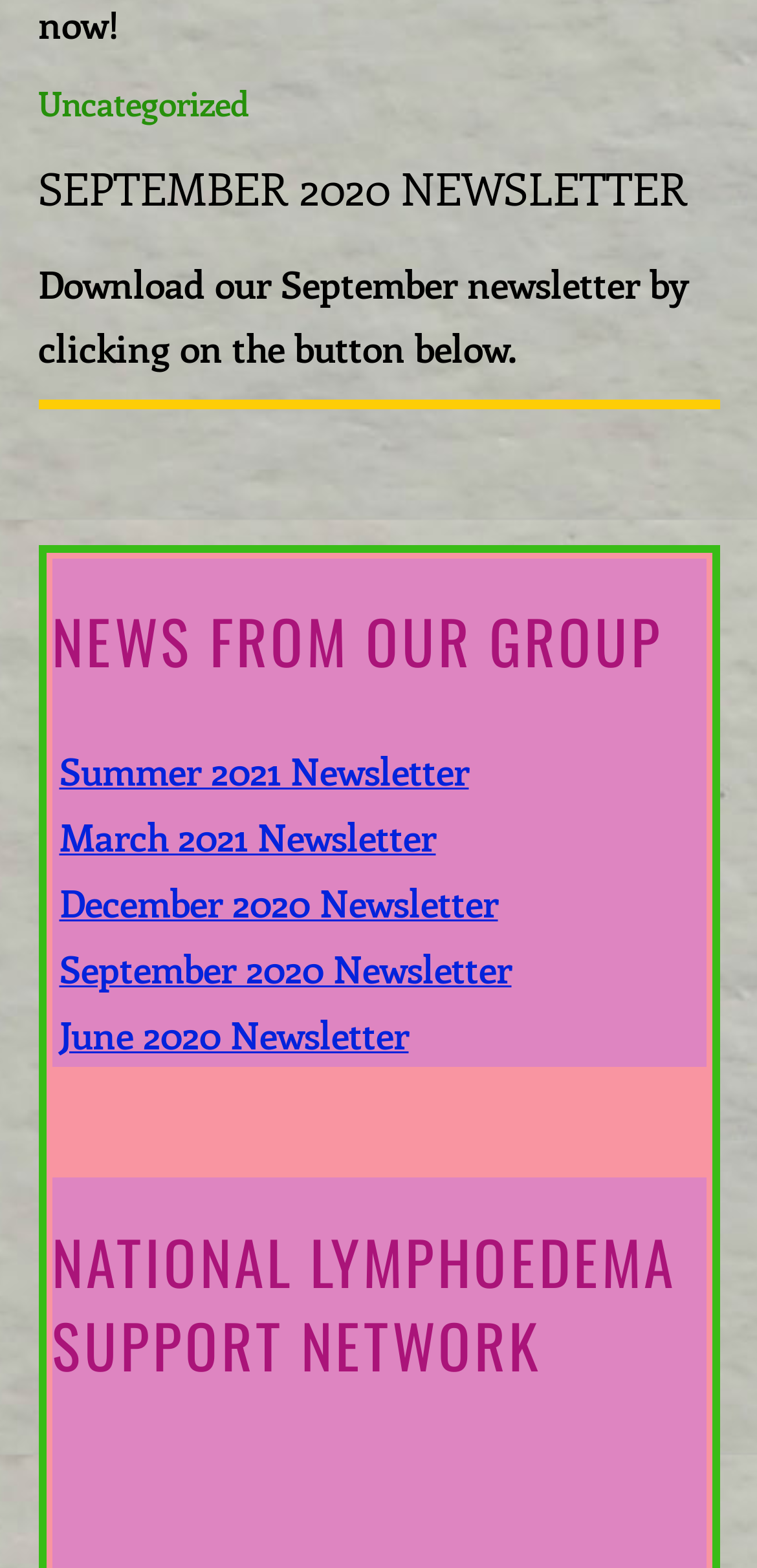What is the category of the first newsletter?
Using the visual information, reply with a single word or short phrase.

Uncategorized